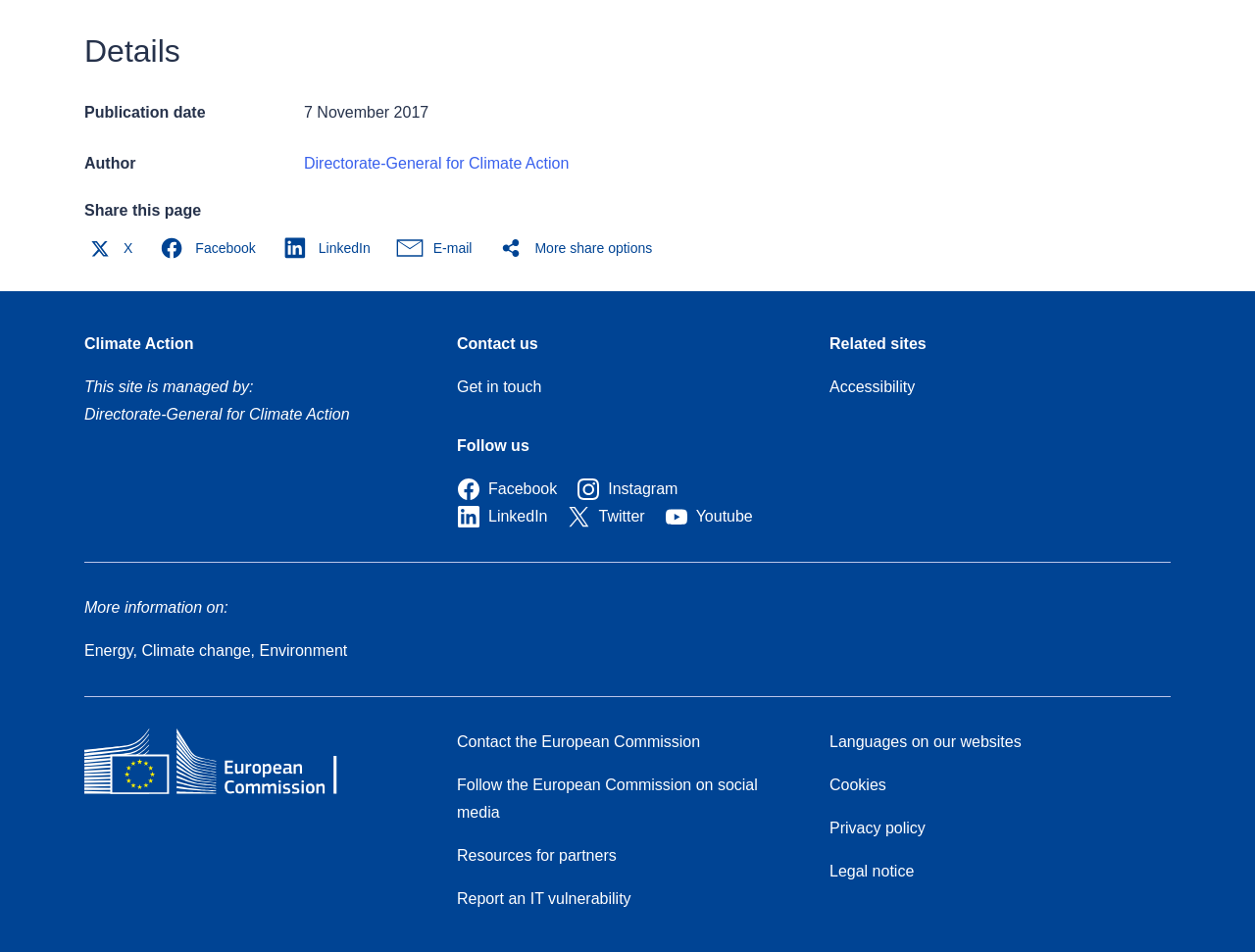Determine the bounding box coordinates of the element that should be clicked to execute the following command: "Click on the 'More share options' button".

[0.395, 0.244, 0.529, 0.277]